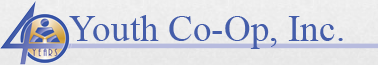Give an in-depth summary of the scene depicted in the image.

The image showcases the logo of Youth Co-Op, Inc., emphasizing its 40 years of service in the community. Designed in a professional and inviting style, the logo features a stylized figure within a circular emblem, representing the organization's commitment to empowering youth and facilitating cooperative initiatives. The name "Youth Co-Op, Inc." is prominently displayed in a bold, modern font, conveying a sense of reliability and forward-thinking. This visual identity reflects the organization's mission to support individuals in achieving their goals, particularly in educational and professional development, thus fostering a bright future for the communities they serve.